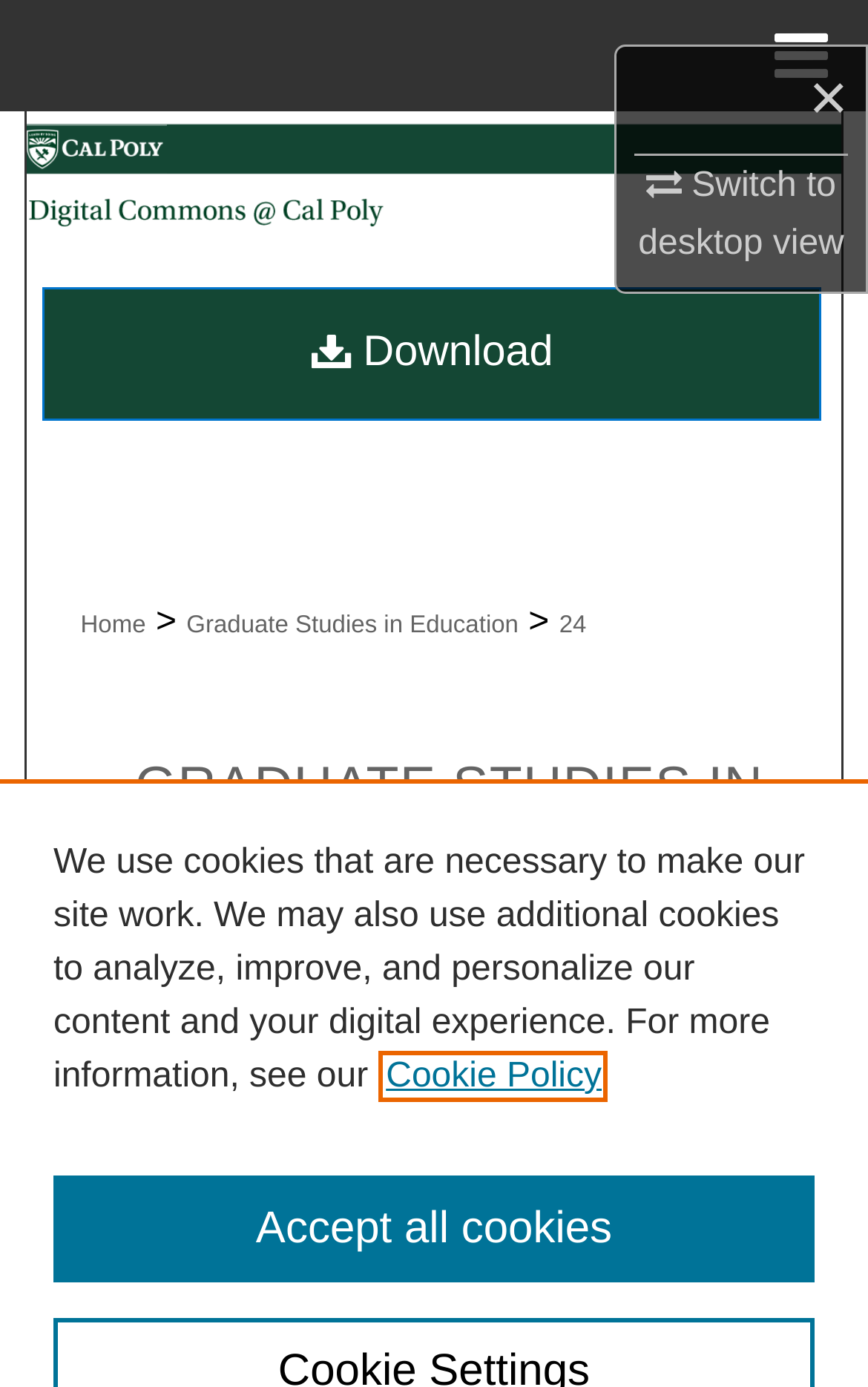Please respond to the question with a concise word or phrase:
What is the name of the university?

California Polytechnic State University